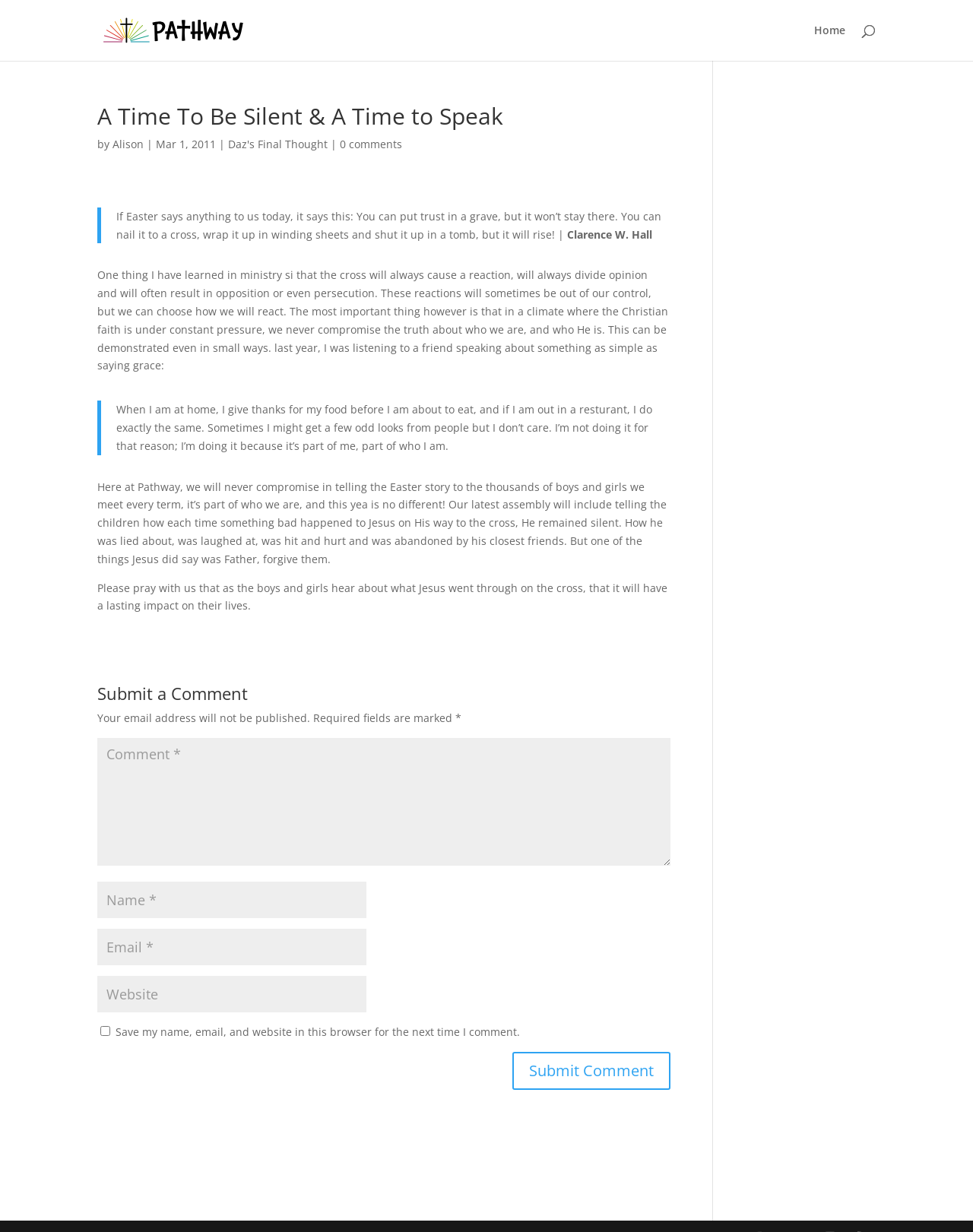Pinpoint the bounding box coordinates of the clickable area needed to execute the instruction: "Read the article by Alison". The coordinates should be specified as four float numbers between 0 and 1, i.e., [left, top, right, bottom].

[0.116, 0.111, 0.148, 0.123]